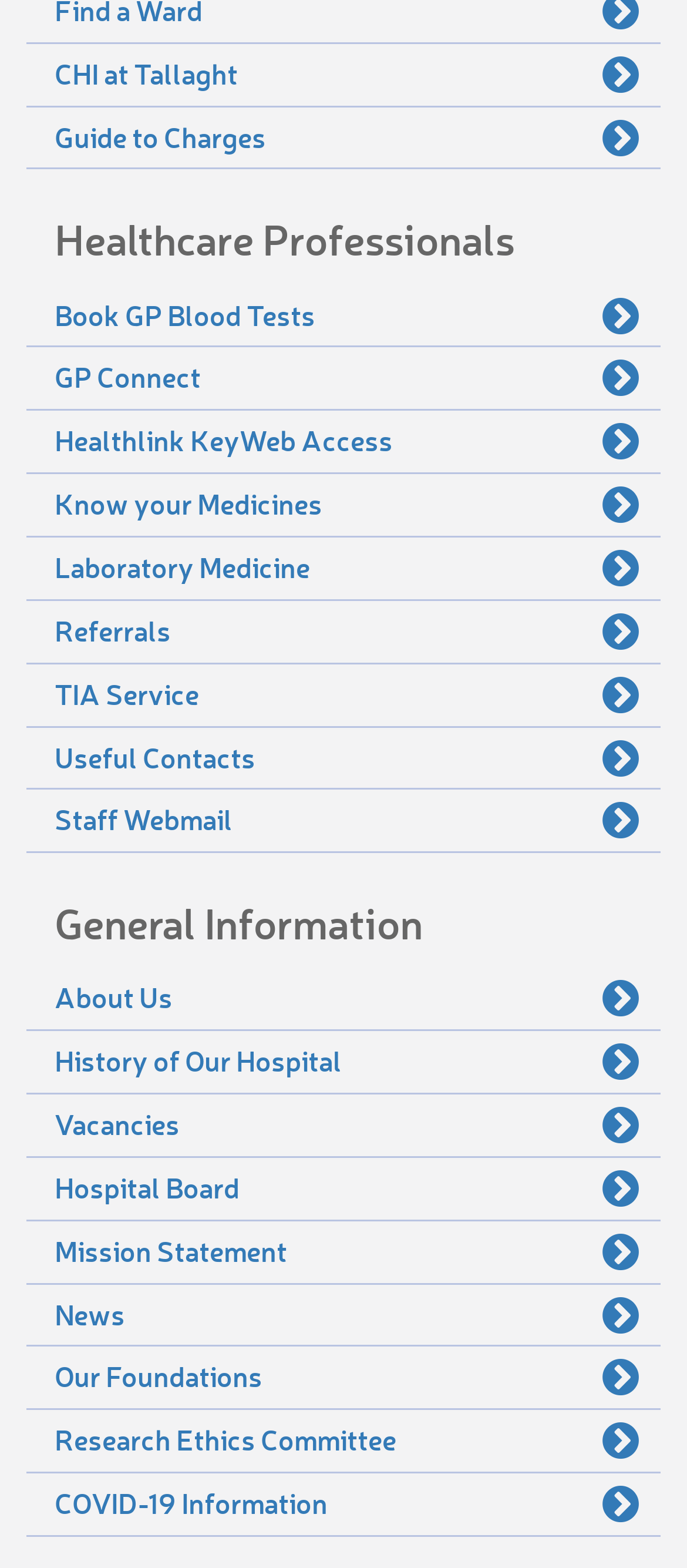How many links are under Healthcare Professionals?
Based on the image, answer the question with a single word or brief phrase.

9